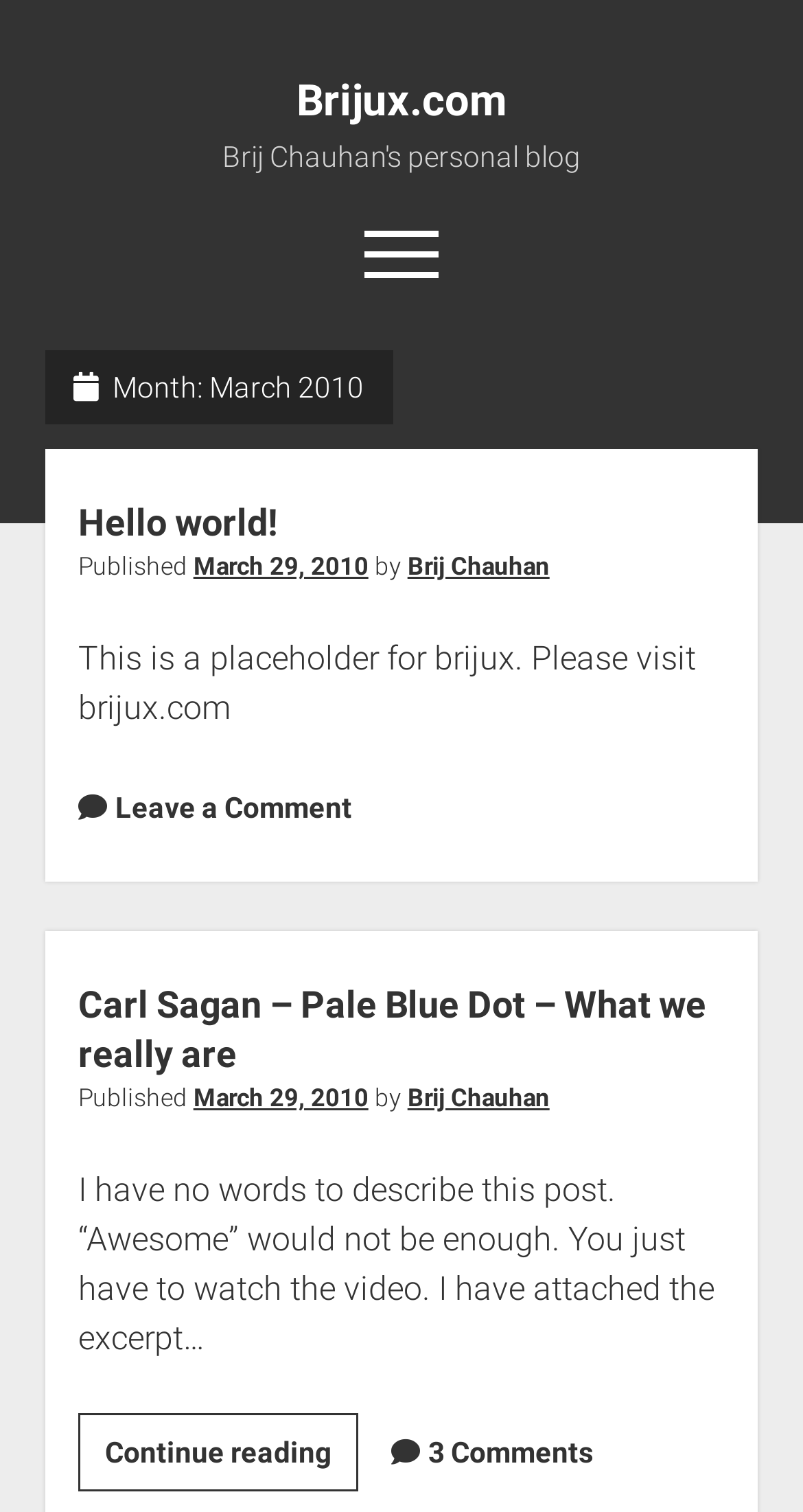Elaborate on the webpage's design and content in a detailed caption.

The webpage is a blog titled "March 2010 – Brijux.com". At the top, there is a link to "Brijux.com" and a button to open a menu. Below the menu button, there are several links to different sections of the blog, including "Home", "About Me", and "Contact me". There is also a dropdown menu with links to "People I like", "Videos I like", and "My Photos".

To the right of these links, there are more links to categories such as "Daily Life", "Inspirational", "Personal", and "Tech". Below these links, there is a heading that reads "Month: March 2010".

The main content of the page is an article with a heading "Hello world!". The article has a link to the title, a publication date, and an author name. Below the article title, there is a paragraph of text that appears to be a placeholder for the blog.

Below the first article, there is another article with a heading "Carl Sagan – Pale Blue Dot – What we really are". This article also has a link to the title, a publication date, and an author name. The article text describes a video and invites readers to watch it. There is a link to continue reading the article.

At the bottom of the page, there is a link to leave a comment and a link to 3 comments on the second article.